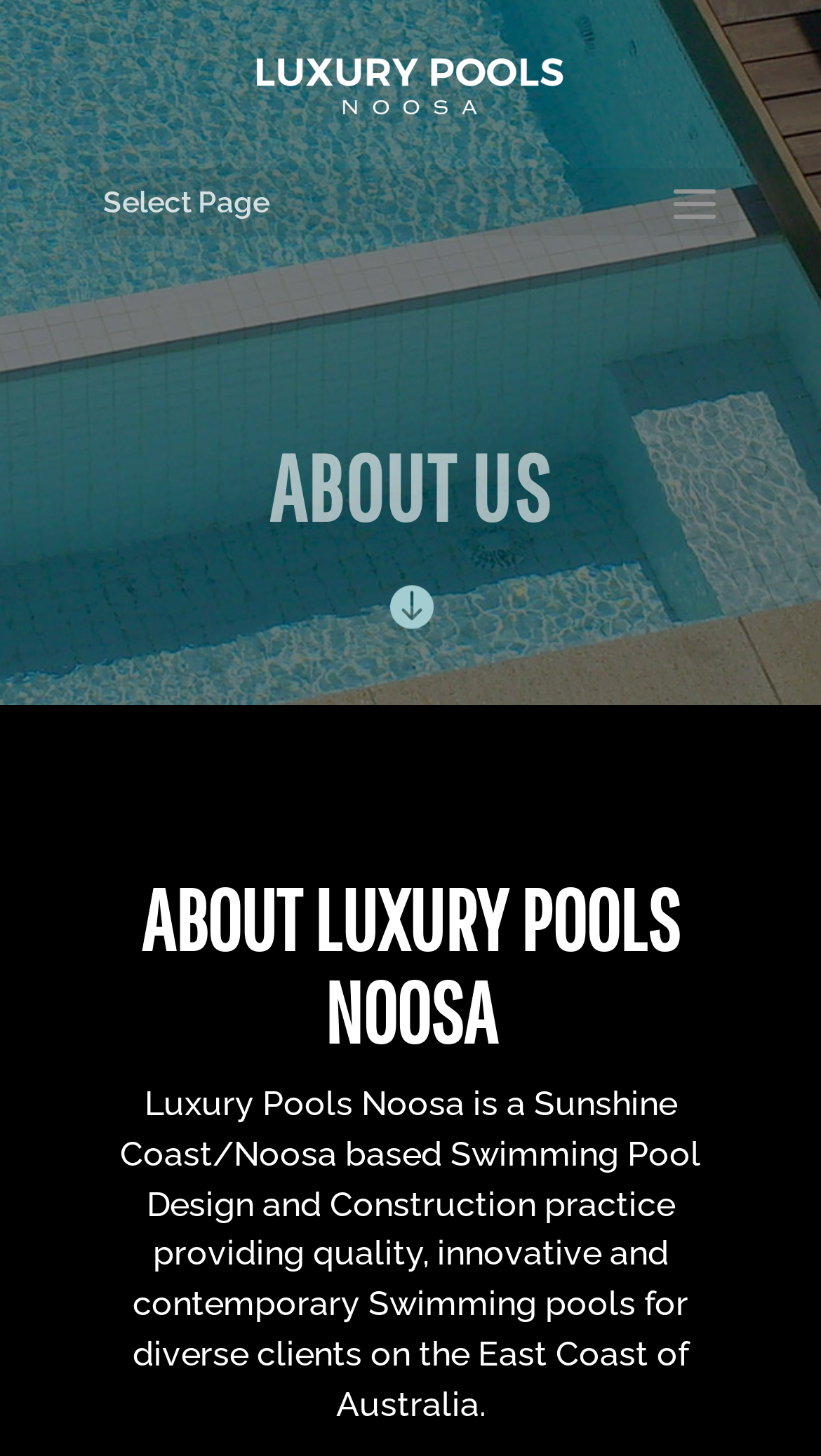What is the purpose of the link with the '' text?
Give a detailed and exhaustive answer to the question.

The purpose of the link with the '' text is not explicitly stated on the page, but it may be a navigation or social media link based on its position and icon.